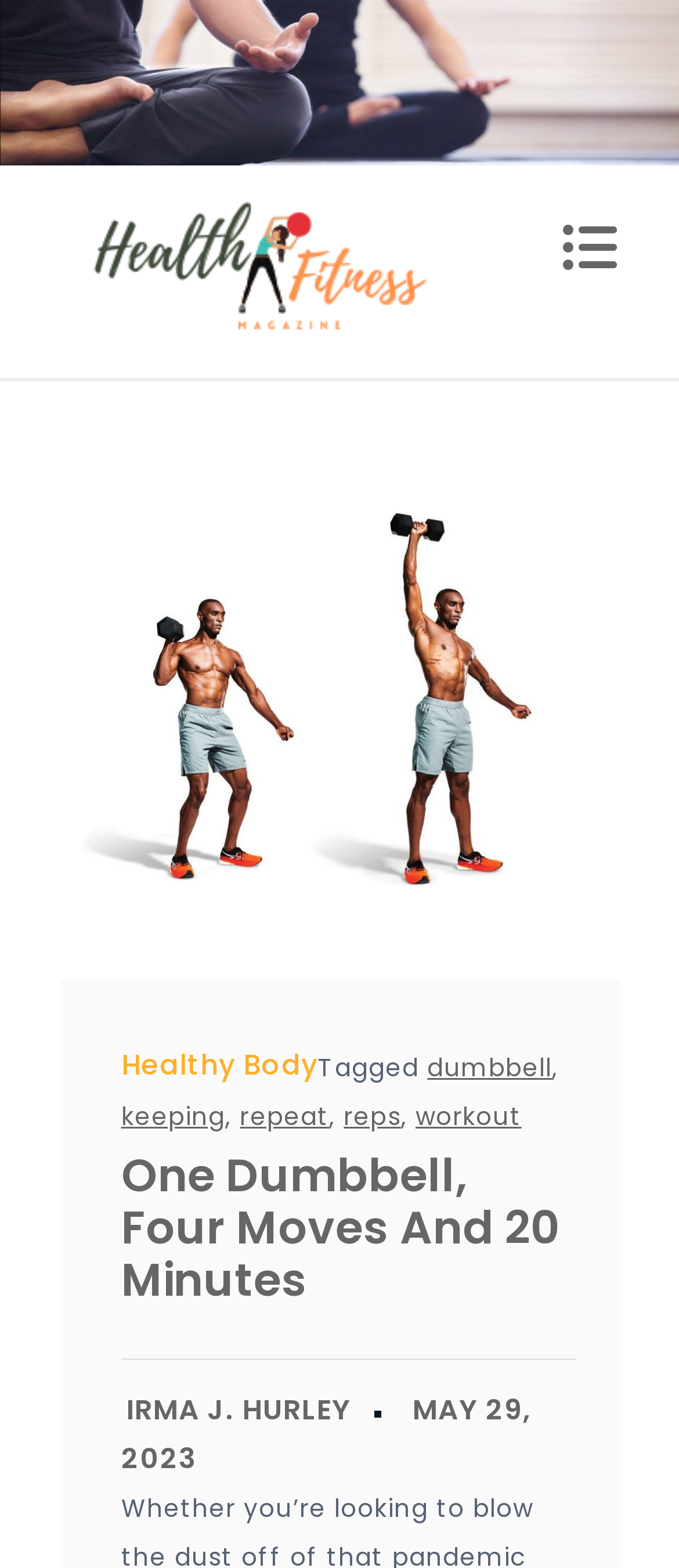How many links are in the footer?
Look at the screenshot and respond with one word or a short phrase.

7